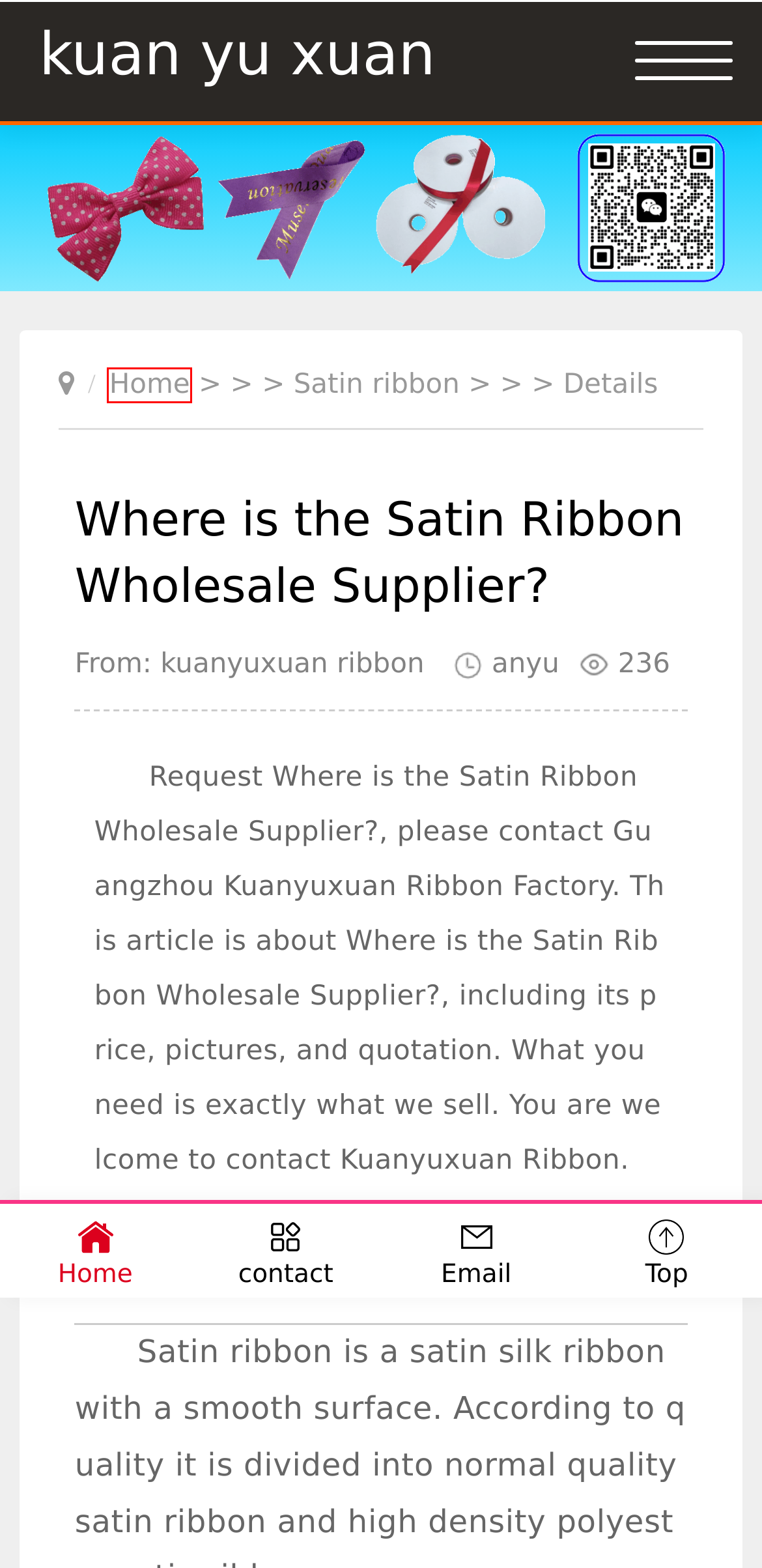Examine the screenshot of a webpage with a red bounding box around an element. Then, select the webpage description that best represents the new page after clicking the highlighted element. Here are the descriptions:
A. Double-faced satin ribbon wholesale-Kuan ribbon
B. ribbon manufacturer-Kuan ribbon
C. Where to sell satin ribbon? (Satin Ribbon Wholesale)-Kuan ribbon
D. Ribbon Manufacturer, [Printing] Ribbon Wholesale
E. Double-faced Satin Ribbon Wholesaler Supplies Satin Ribbon-Kuan ribbon
F. Ribbon suppliers (double-faced satin ribbon wholesale)-Kuan ribbon
G. How much is satin ribbon? (Satin ribbon prices)-Kuan ribbon
H. Satin ribbon-Kuan ribbon

D